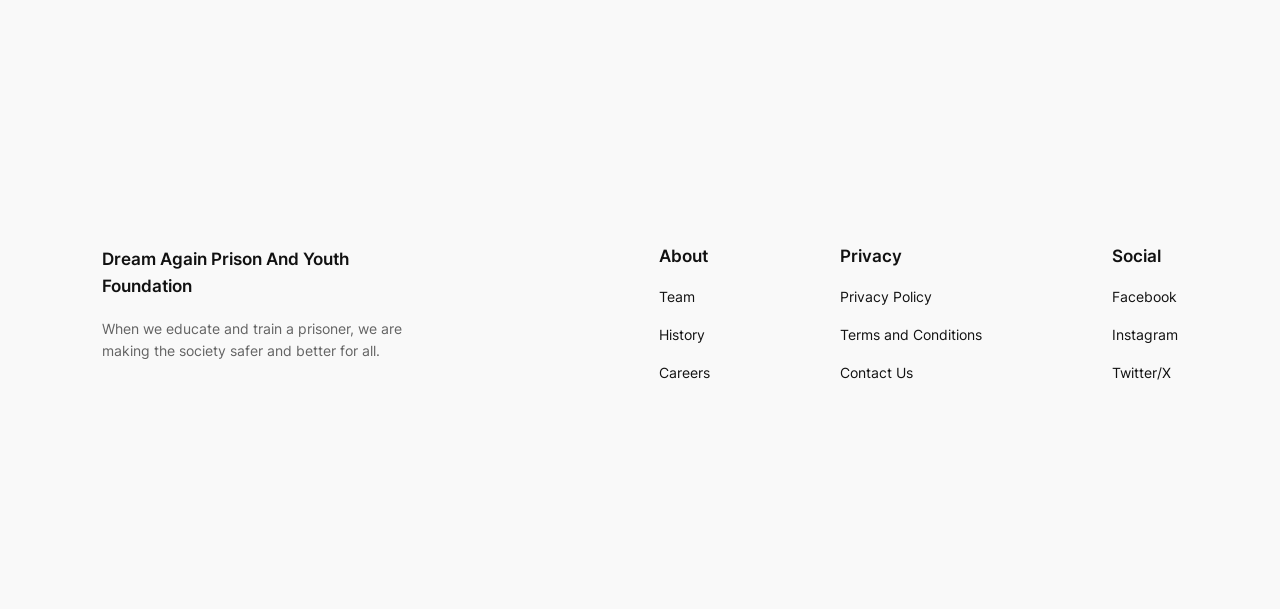How many social media links are available?
Relying on the image, give a concise answer in one word or a brief phrase.

3